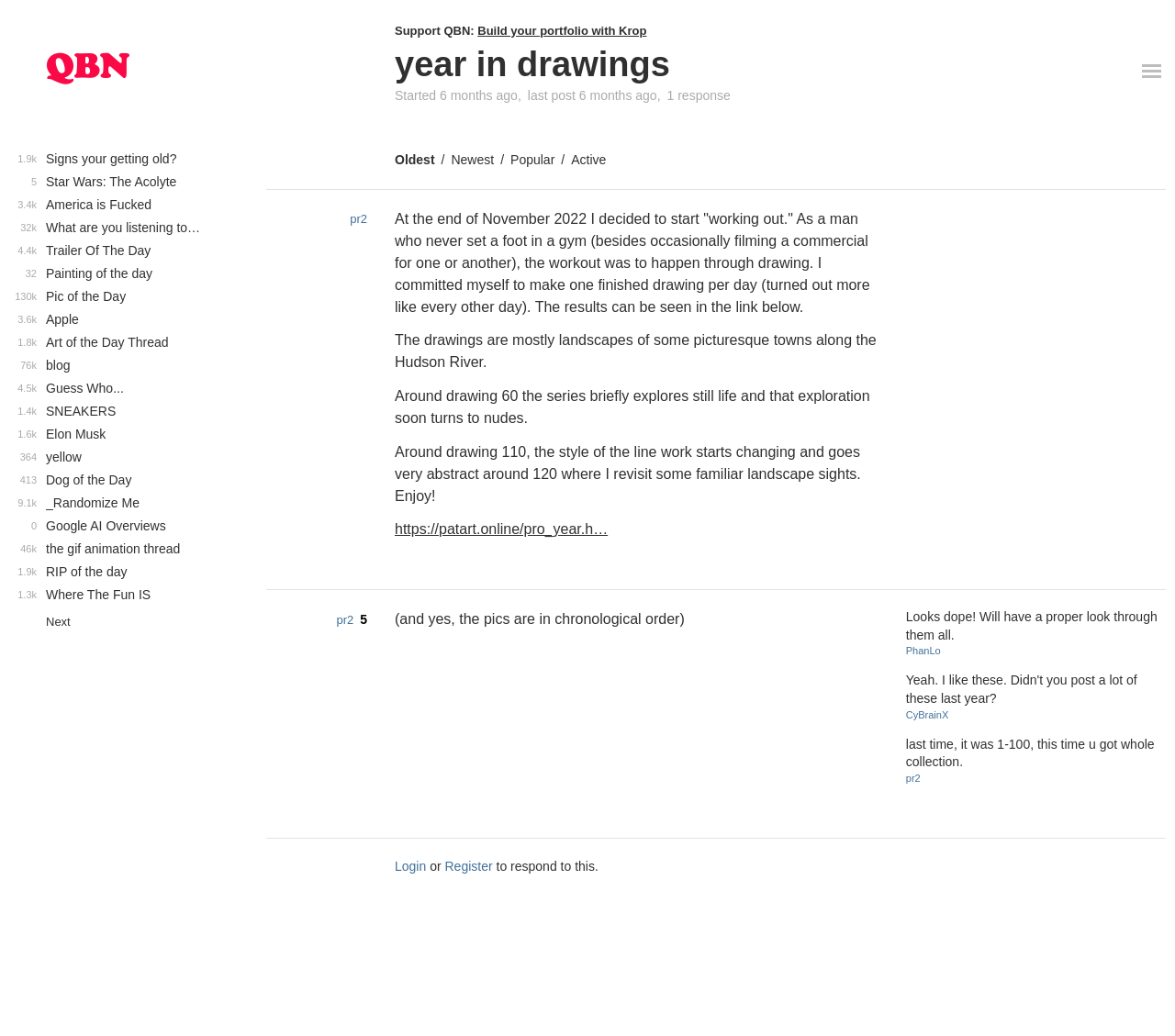Provide a one-word or short-phrase response to the question:
How many responses are there to the 'year in drawings' post?

1